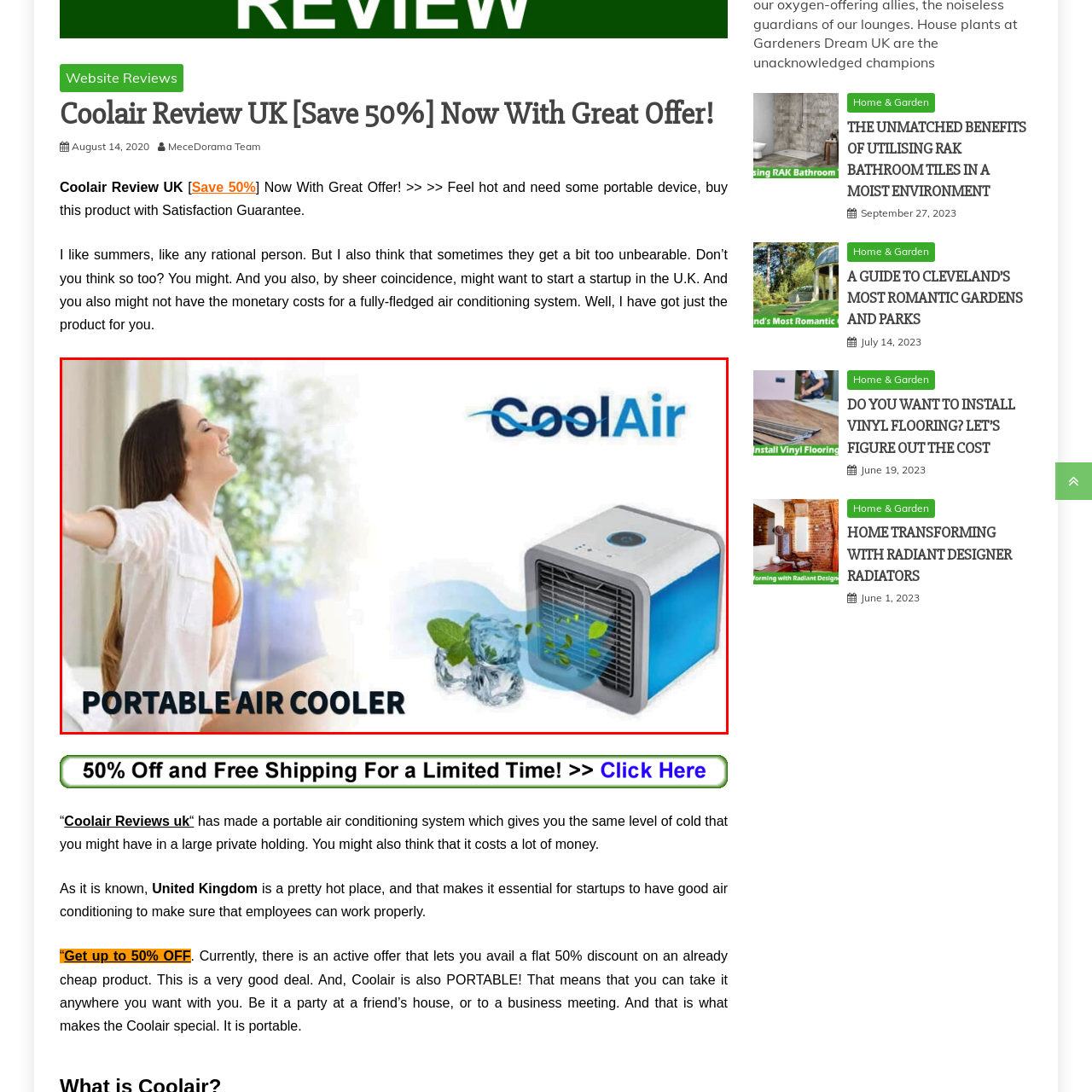Refer to the image enclosed in the red bounding box, then answer the following question in a single word or phrase: What is the purpose of the CoolAir product?

To provide cooling relief